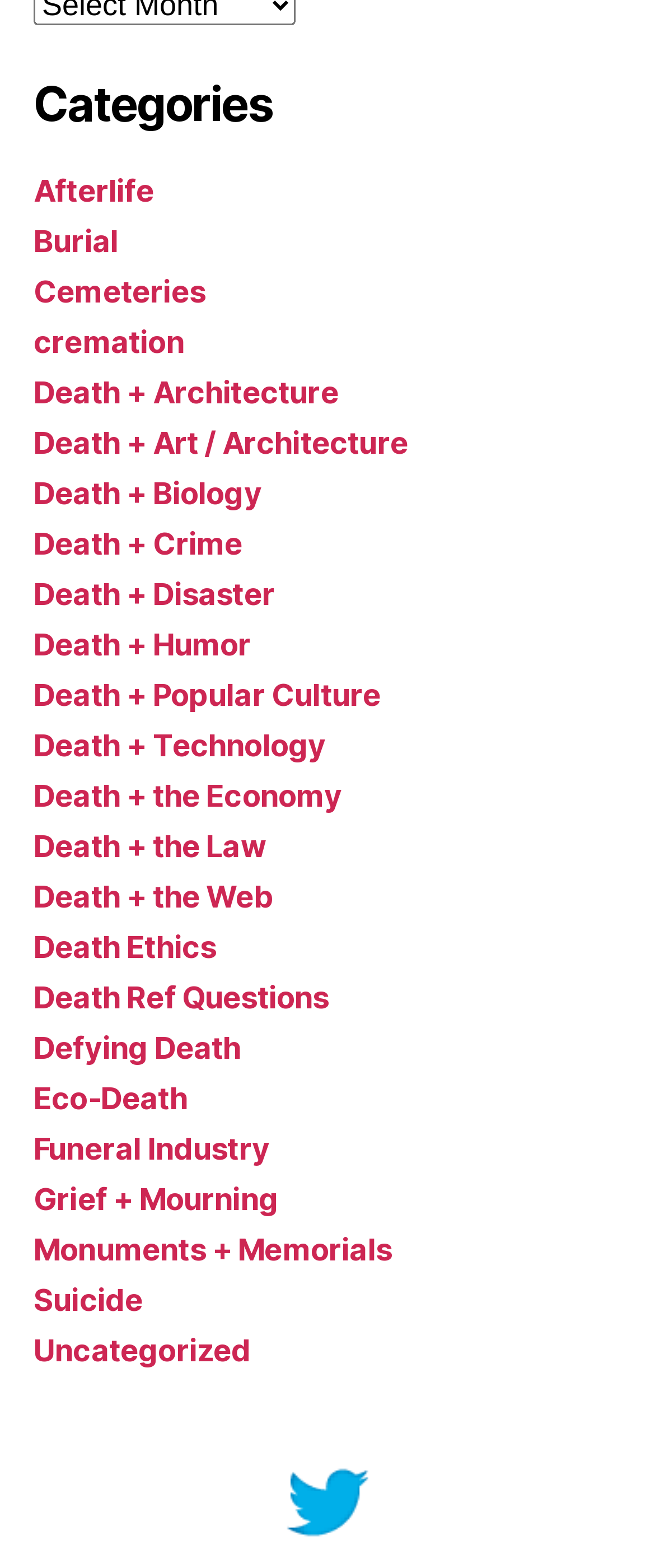Is there a social media link?
Provide a concise answer using a single word or phrase based on the image.

Yes